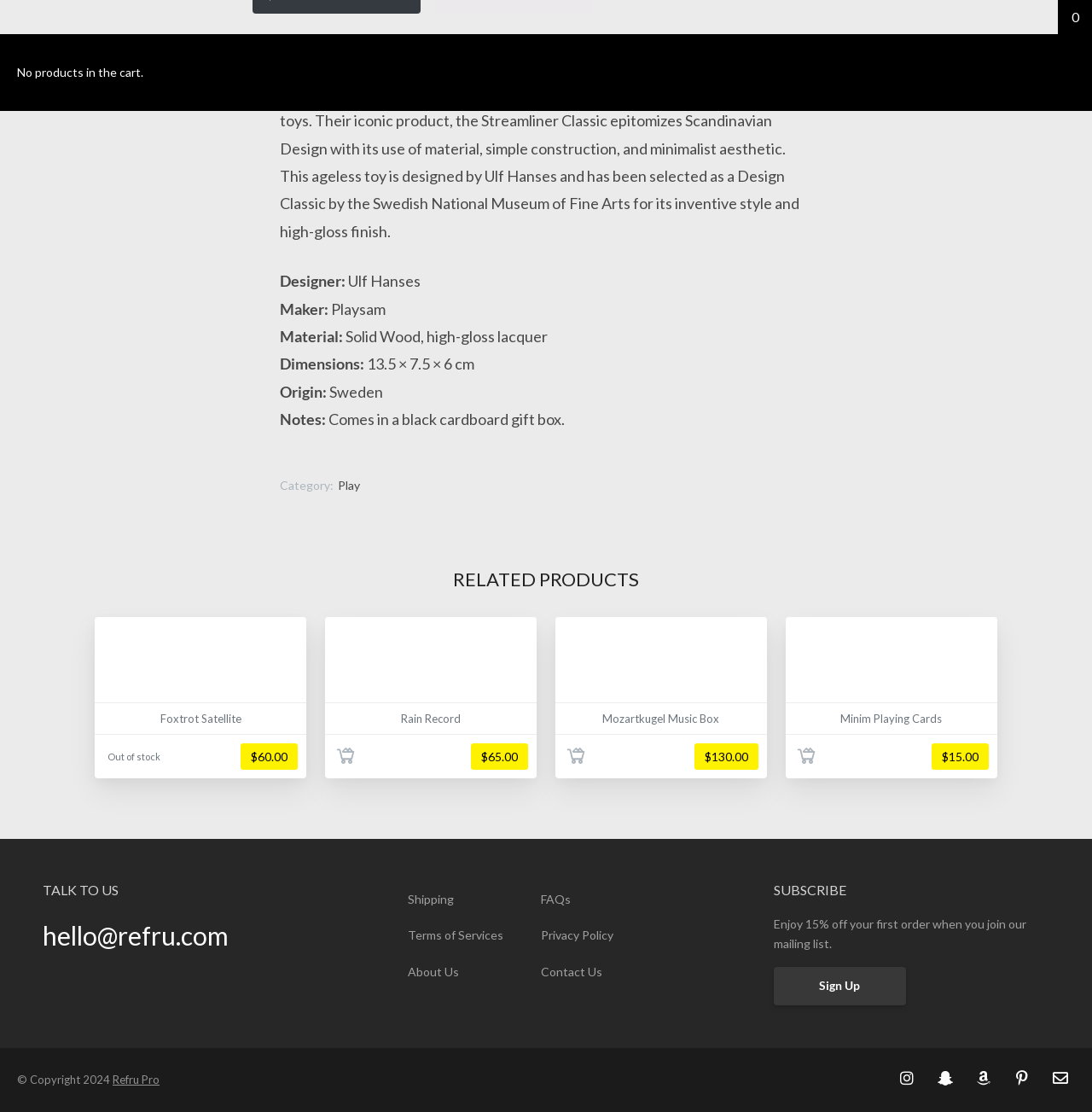What is the price of the Rain Record?
From the details in the image, answer the question comprehensively.

The answer can be found in the RELATED PRODUCTS section of the webpage, where it is mentioned that the price of the Rain Record is $65.00.